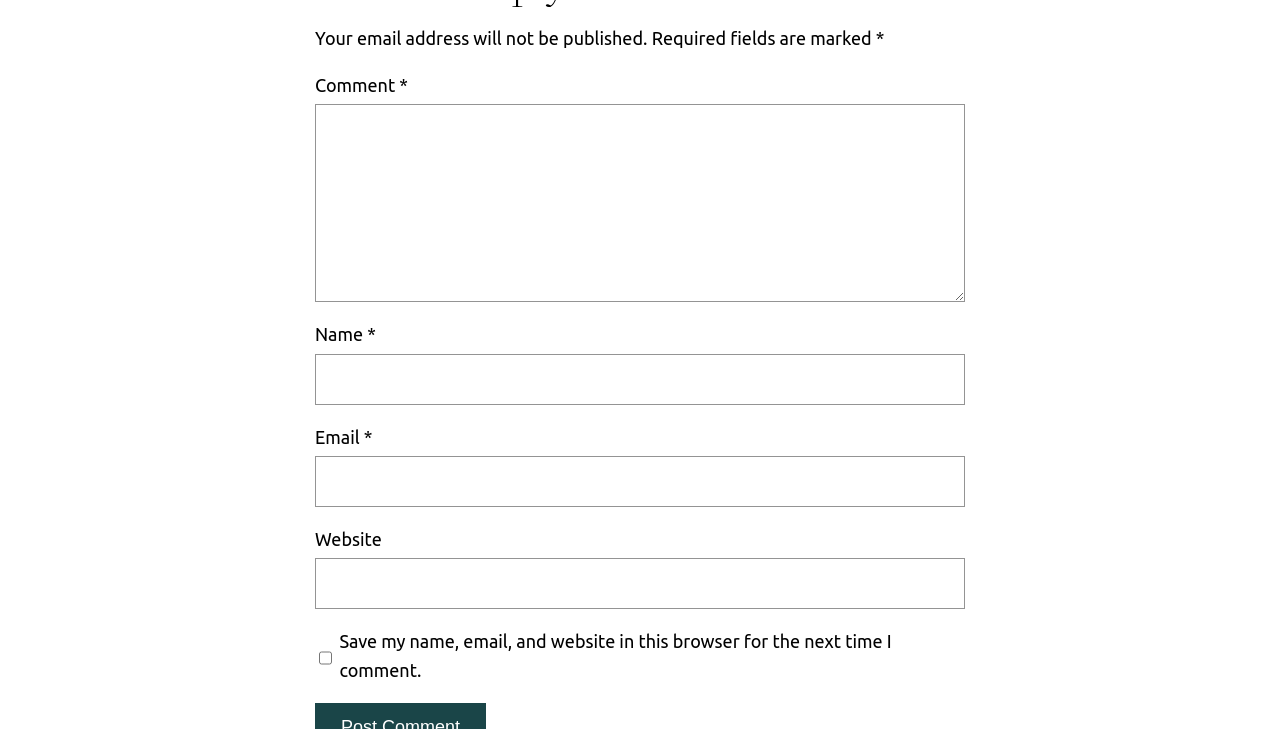How many textboxes are required on the webpage?
Based on the image, give a concise answer in the form of a single word or short phrase.

3